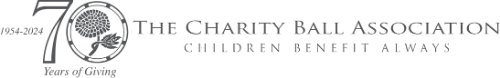Please give a one-word or short phrase response to the following question: 
What does the chrysanthemum flower represent?

Care and growth